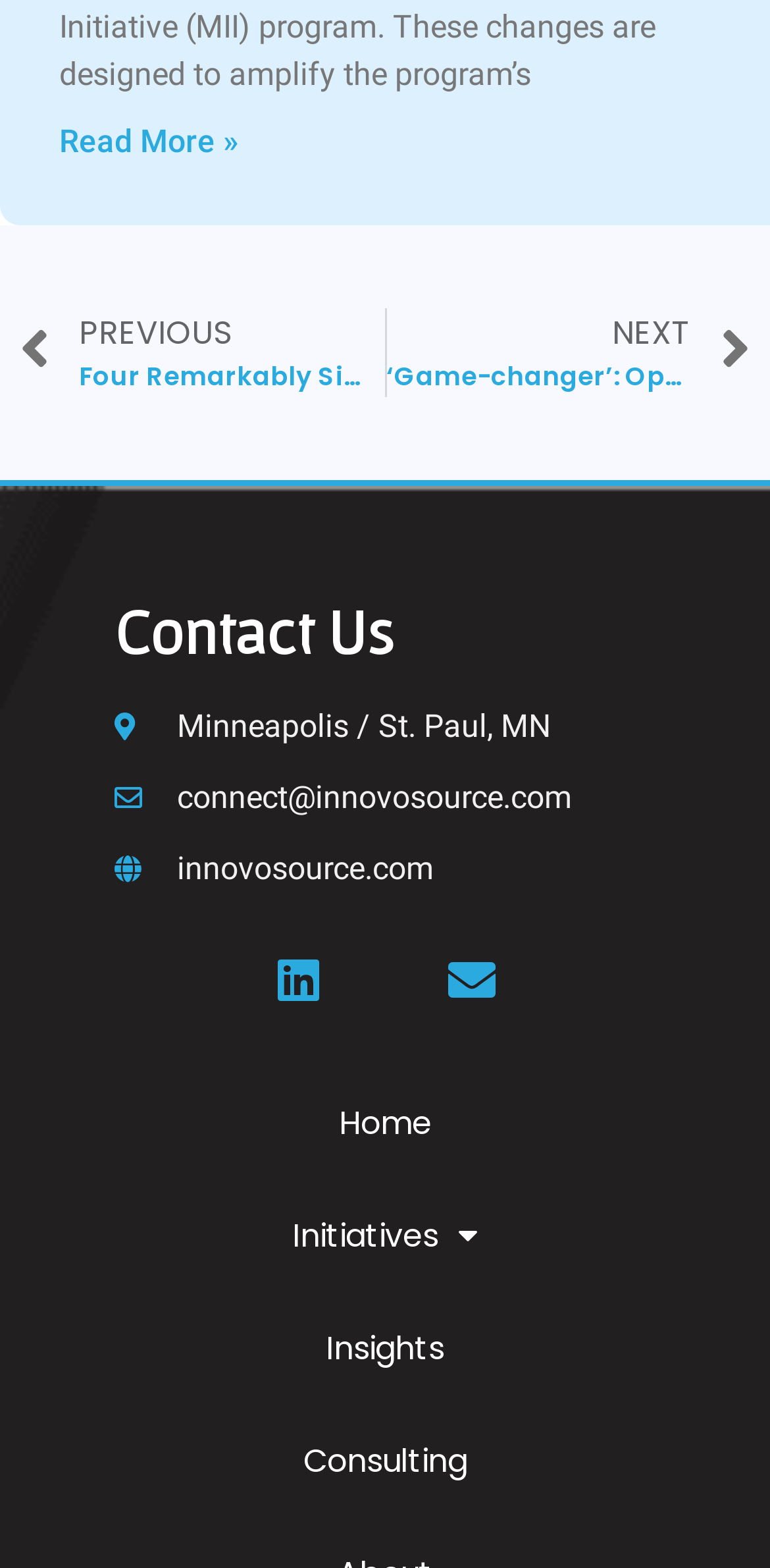Pinpoint the bounding box coordinates of the area that must be clicked to complete this instruction: "Go to previous article".

[0.026, 0.196, 0.499, 0.253]